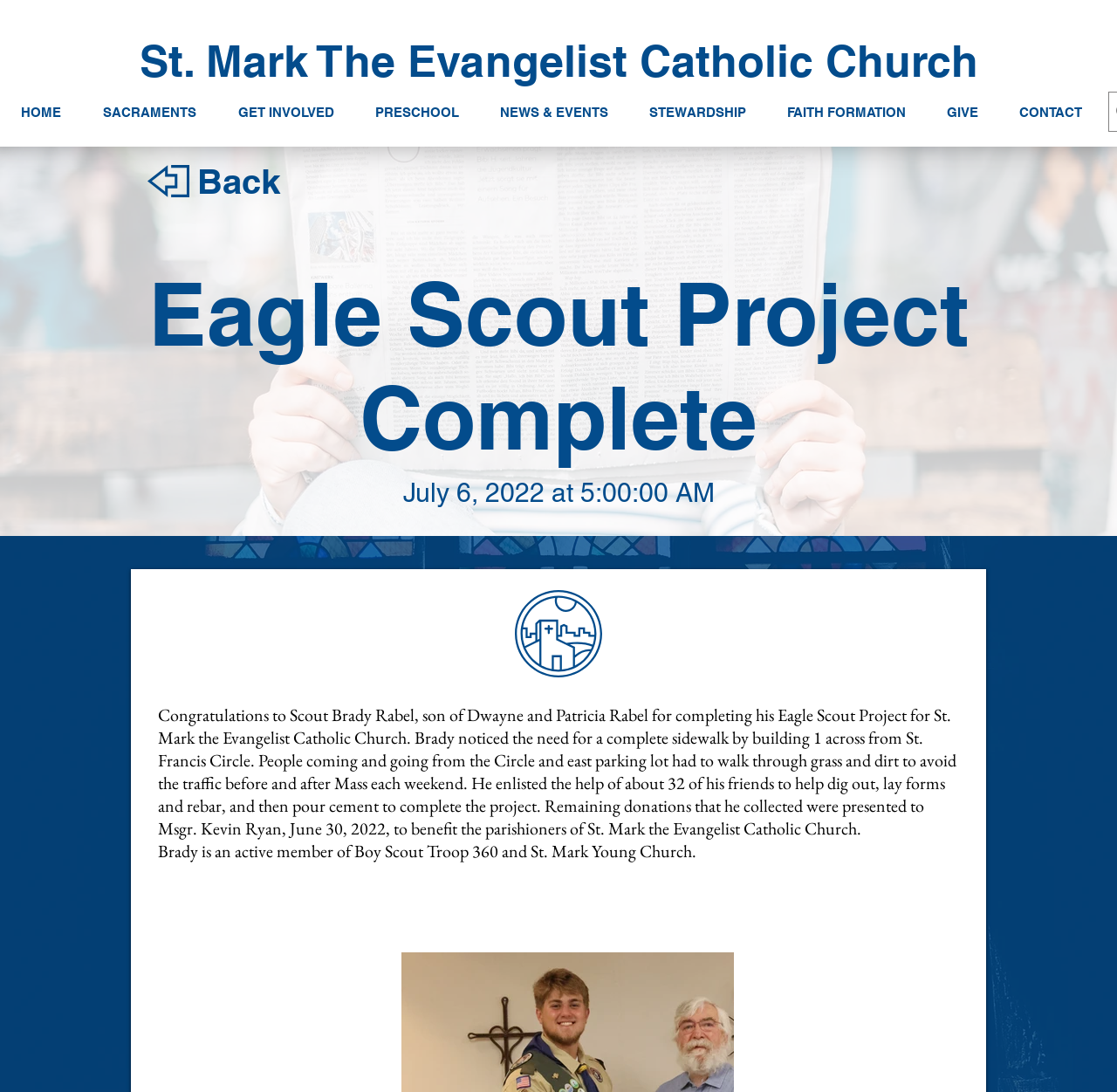Show the bounding box coordinates for the element that needs to be clicked to execute the following instruction: "go back". Provide the coordinates in the form of four float numbers between 0 and 1, i.e., [left, top, right, bottom].

[0.177, 0.147, 0.251, 0.185]